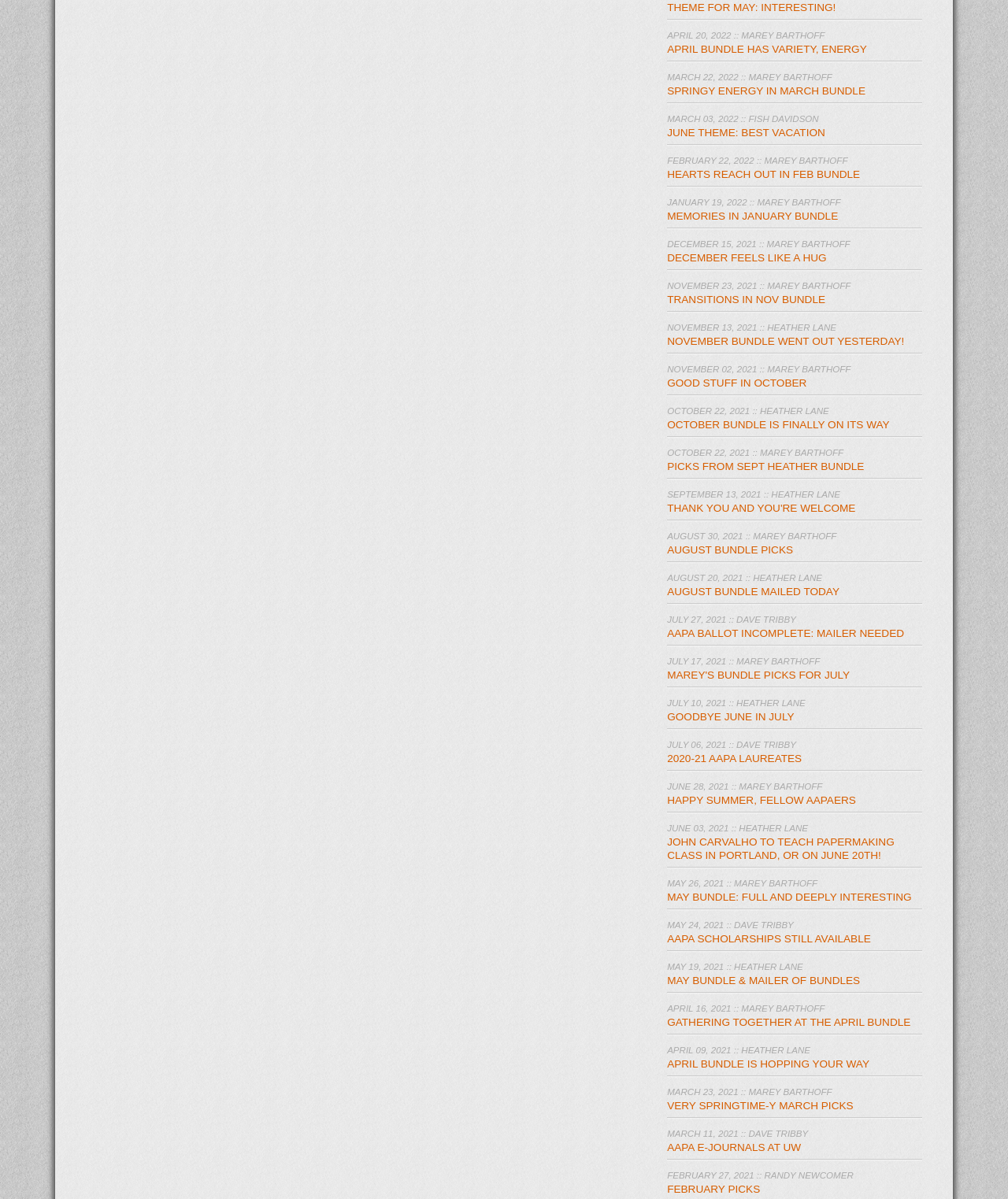Who wrote the latest article?
Give a one-word or short-phrase answer derived from the screenshot.

MAREY BARTHOFF